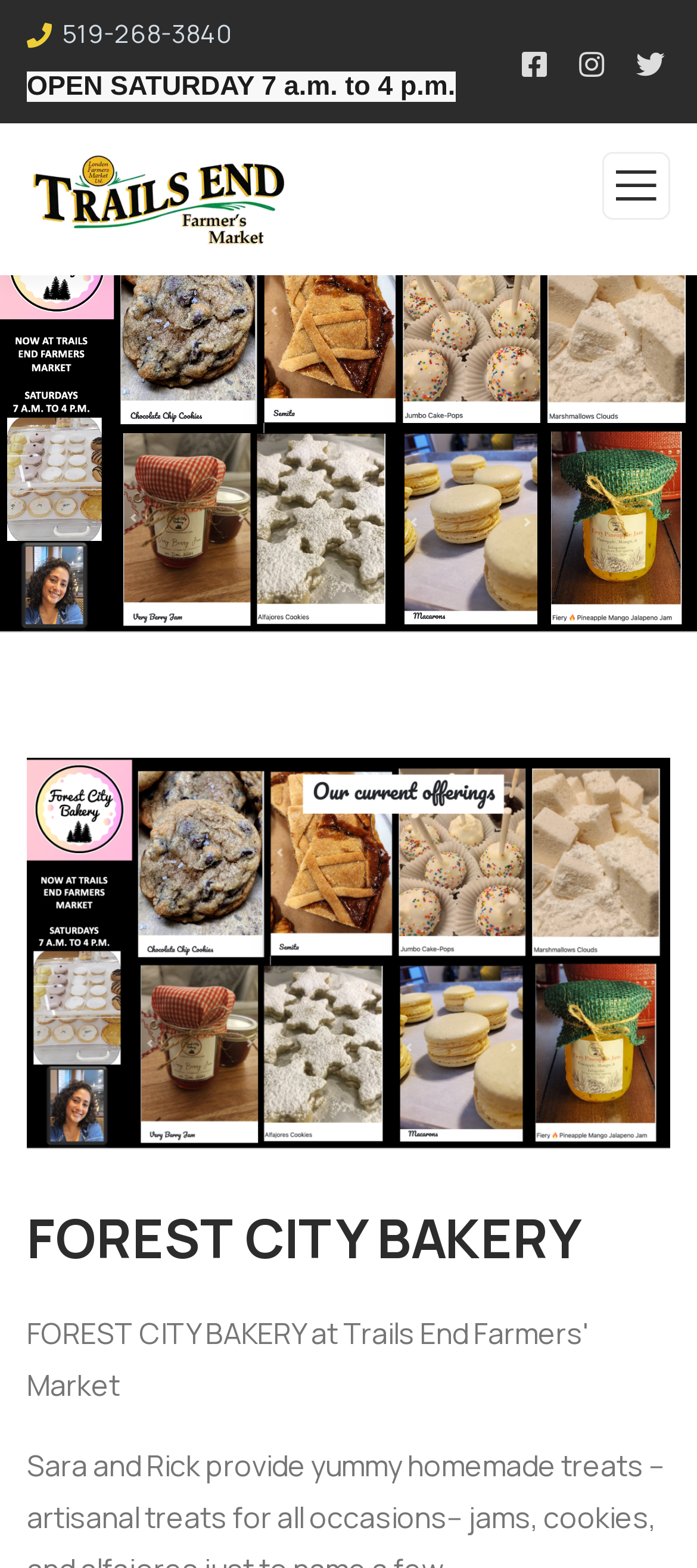Given the webpage screenshot, identify the bounding box of the UI element that matches this description: "alt="Trails End Market"".

[0.038, 0.1, 0.423, 0.125]